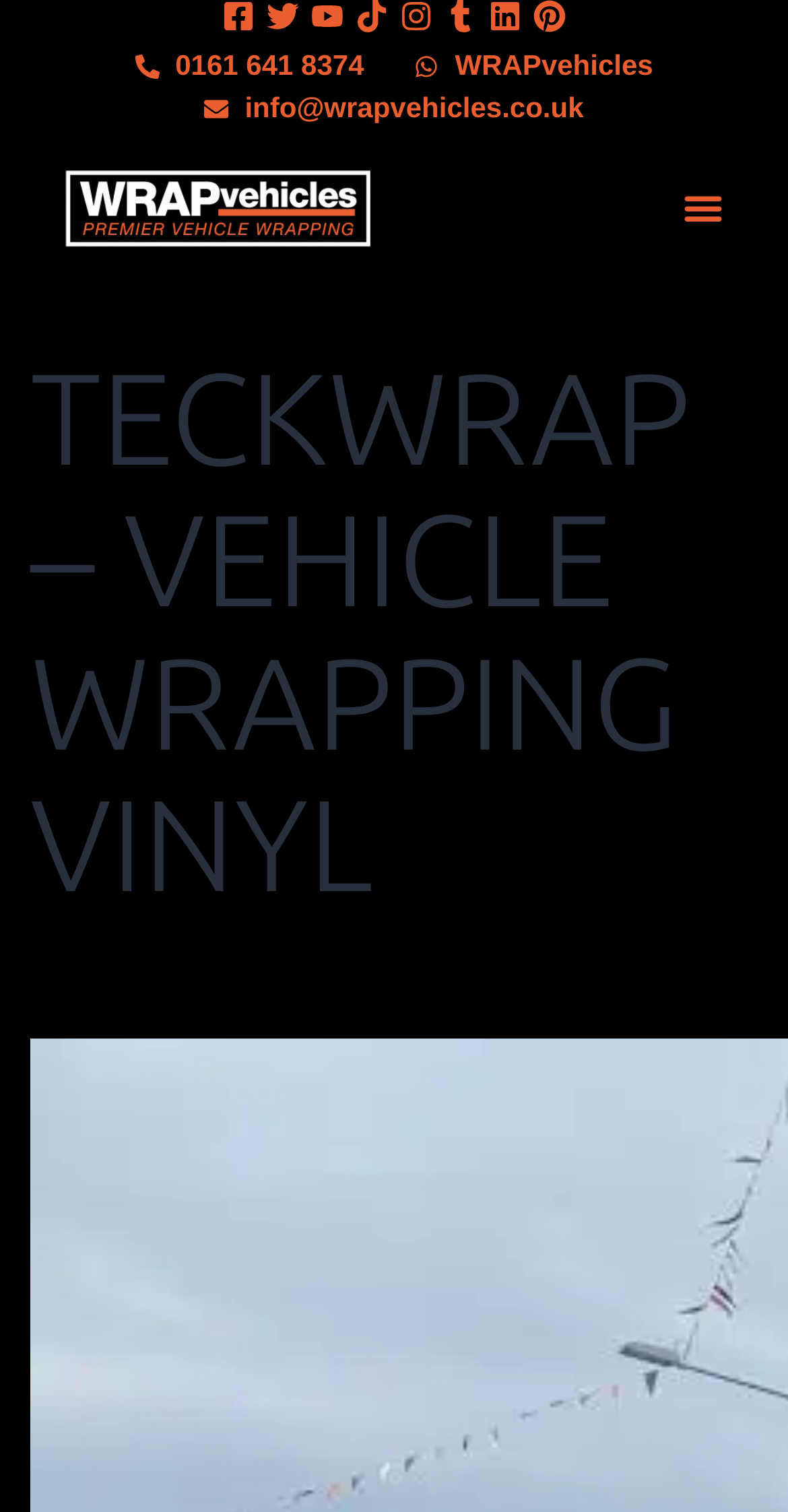Find and generate the main title of the webpage.

TECKWRAP – VEHICLE WRAPPING VINYL